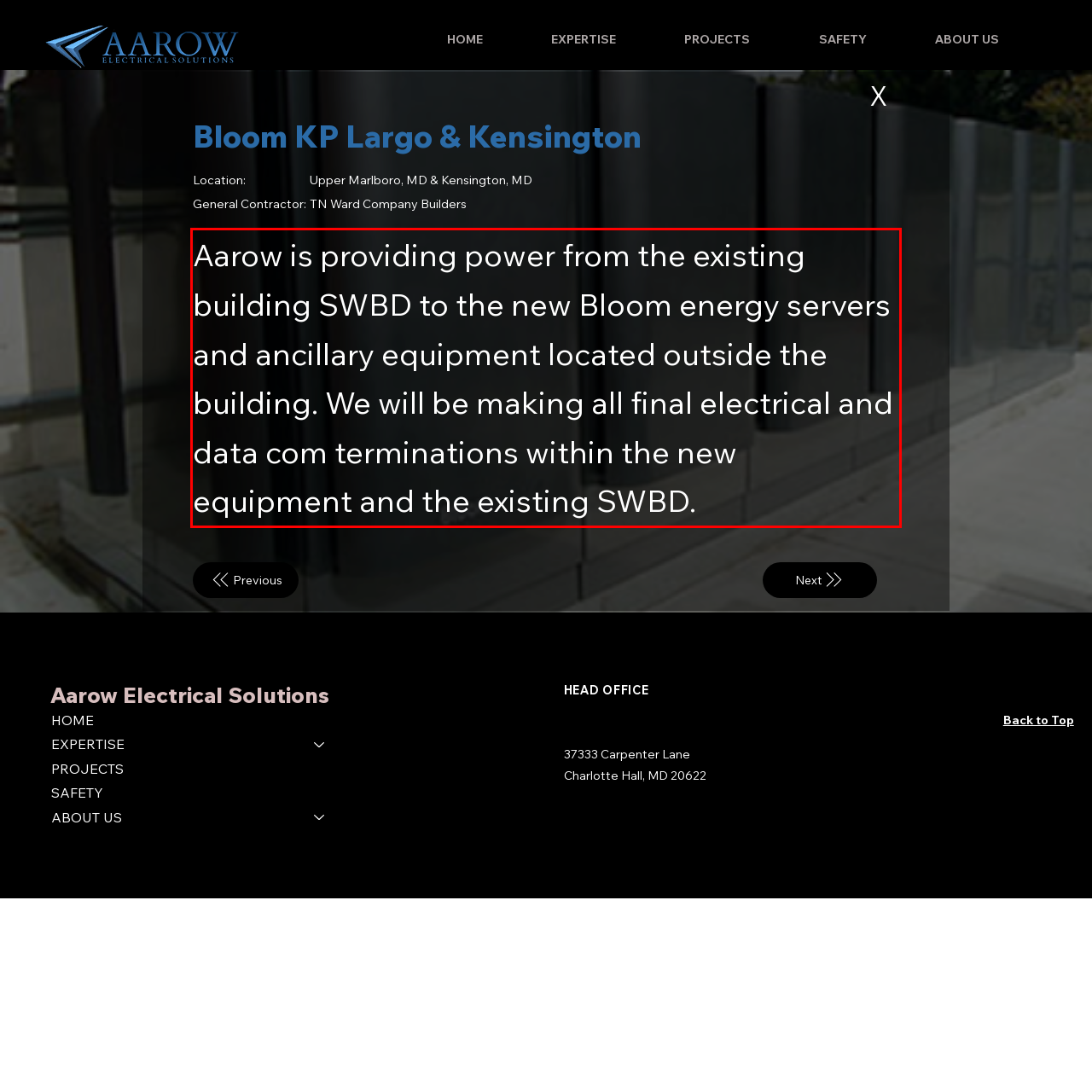Using the provided webpage screenshot, recognize the text content in the area marked by the red bounding box.

Aarow is providing power from the existing building SWBD to the new Bloom energy servers and ancillary equipment located outside the building. We will be making all final electrical and data com terminations within the new equipment and the existing SWBD.